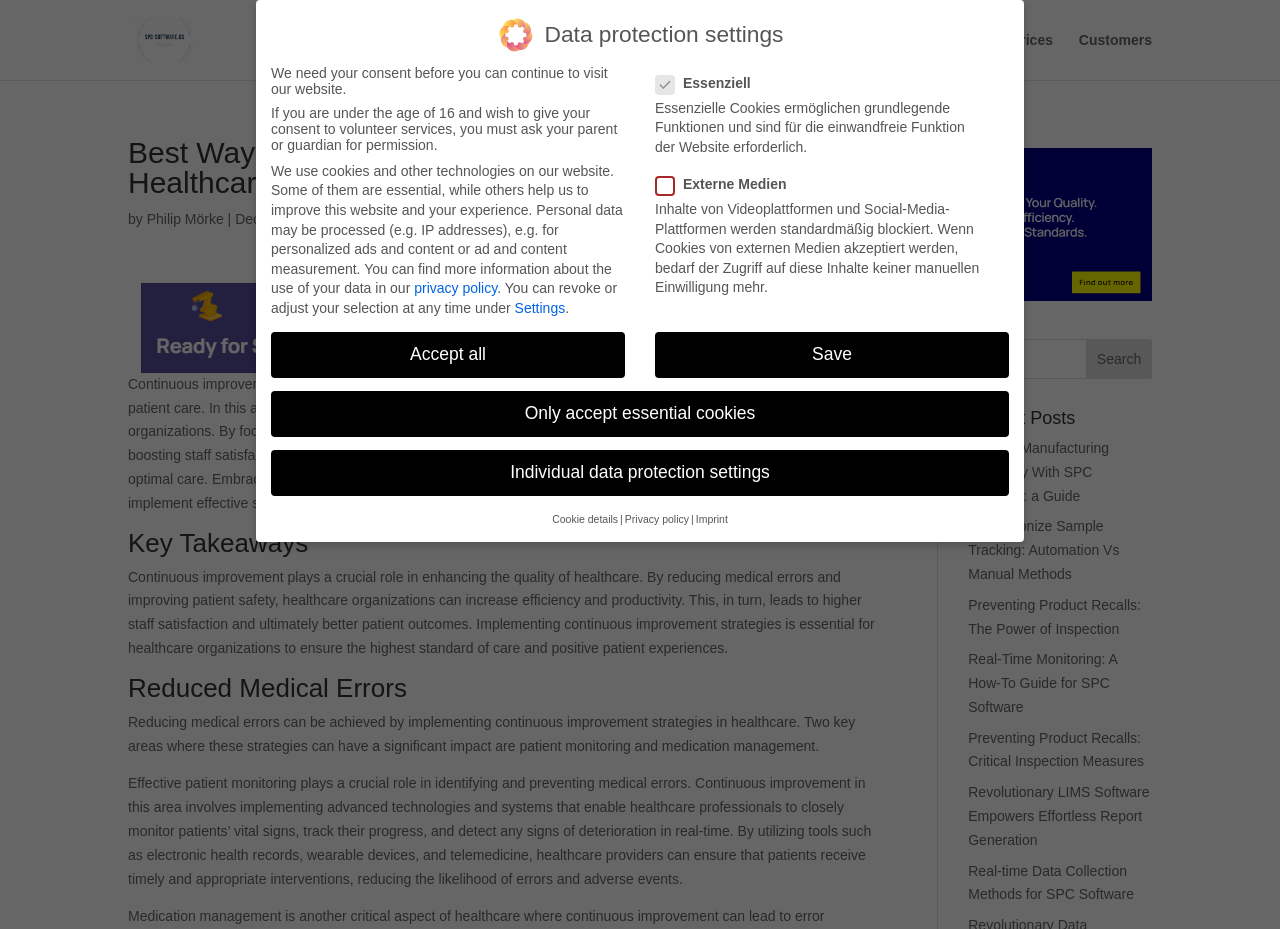What is the title of the section that discusses the importance of reducing medical errors?
Analyze the image and deliver a detailed answer to the question.

The webpage content has a section titled 'Reduced Medical Errors' which discusses the importance of reducing medical errors in healthcare and how continuous improvement strategies can help achieve this goal.